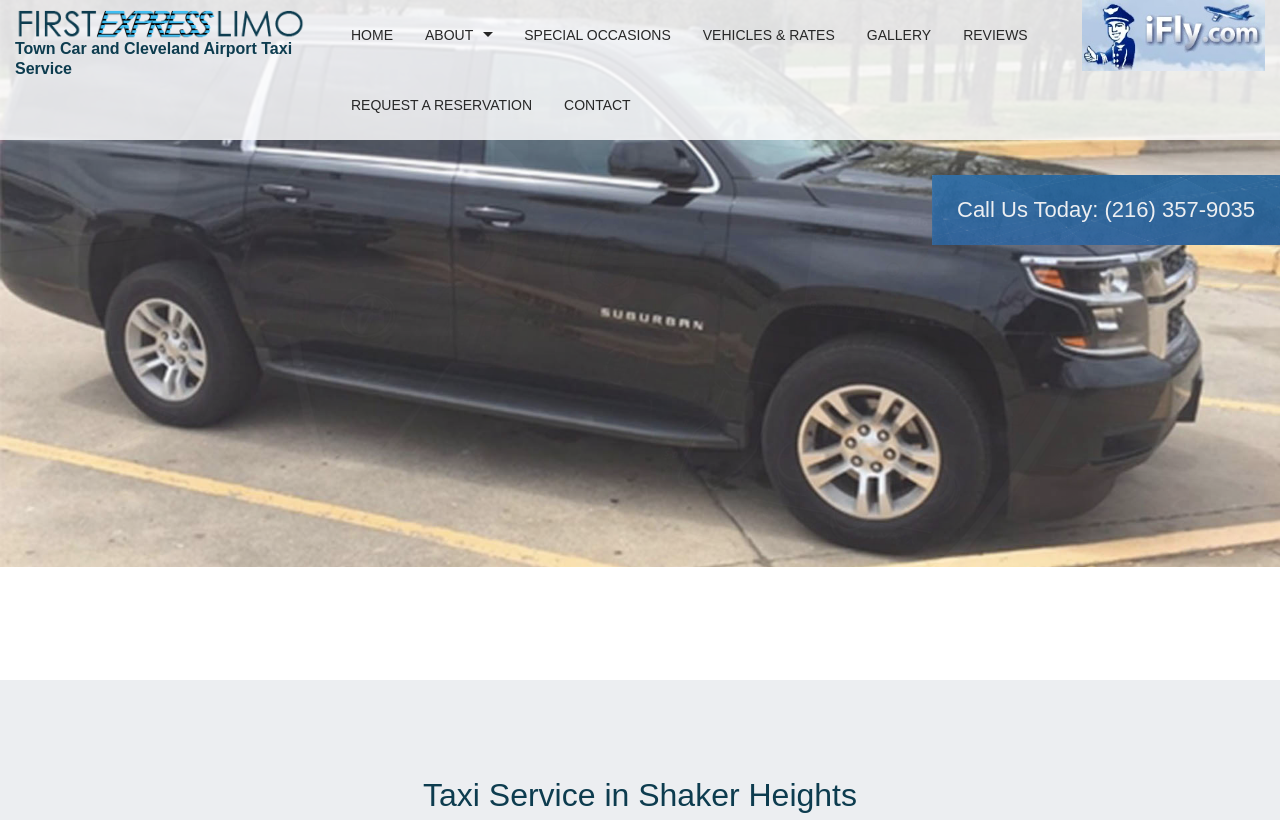How many links are there in the top navigation menu?
Using the visual information, reply with a single word or short phrase.

7